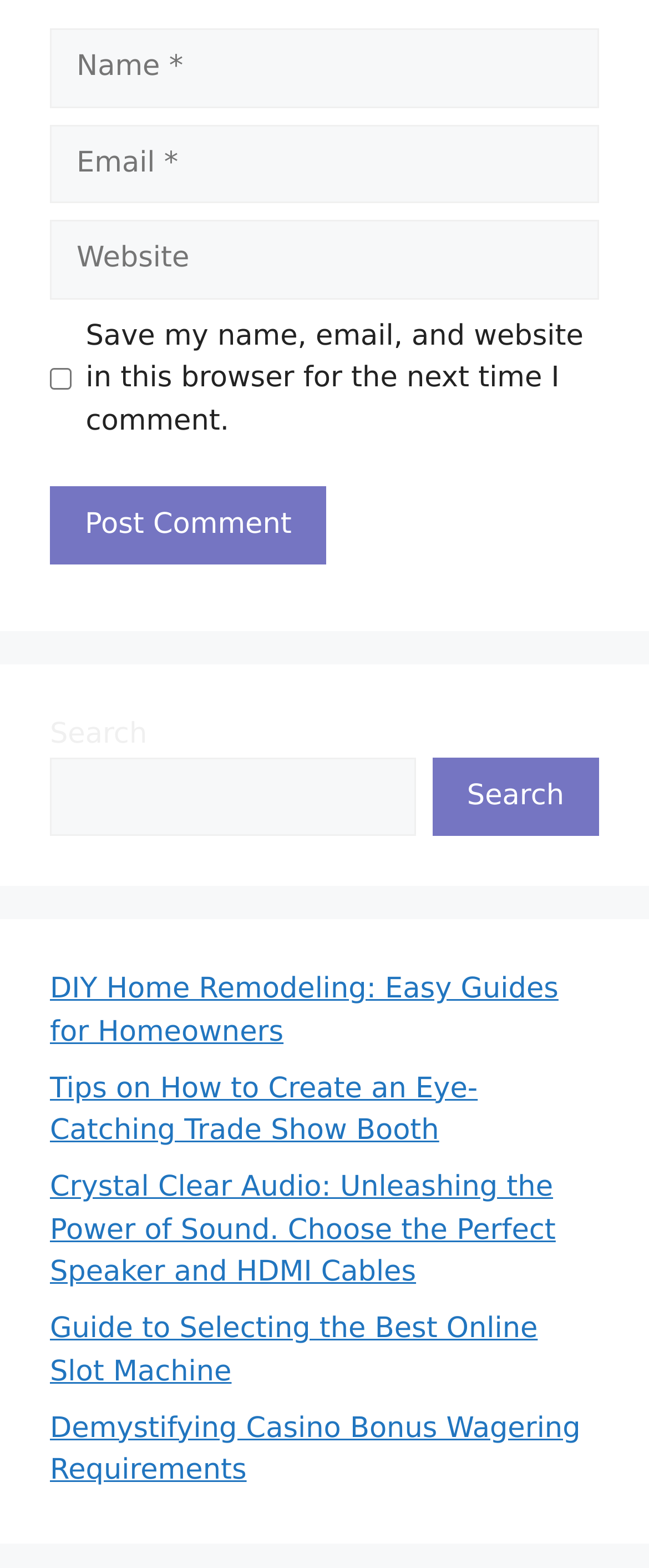What is the label of the first textbox?
Please provide a comprehensive answer based on the details in the screenshot.

The first textbox has a corresponding StaticText element with the label 'Name', which suggests that the textbox is for entering the user's name.